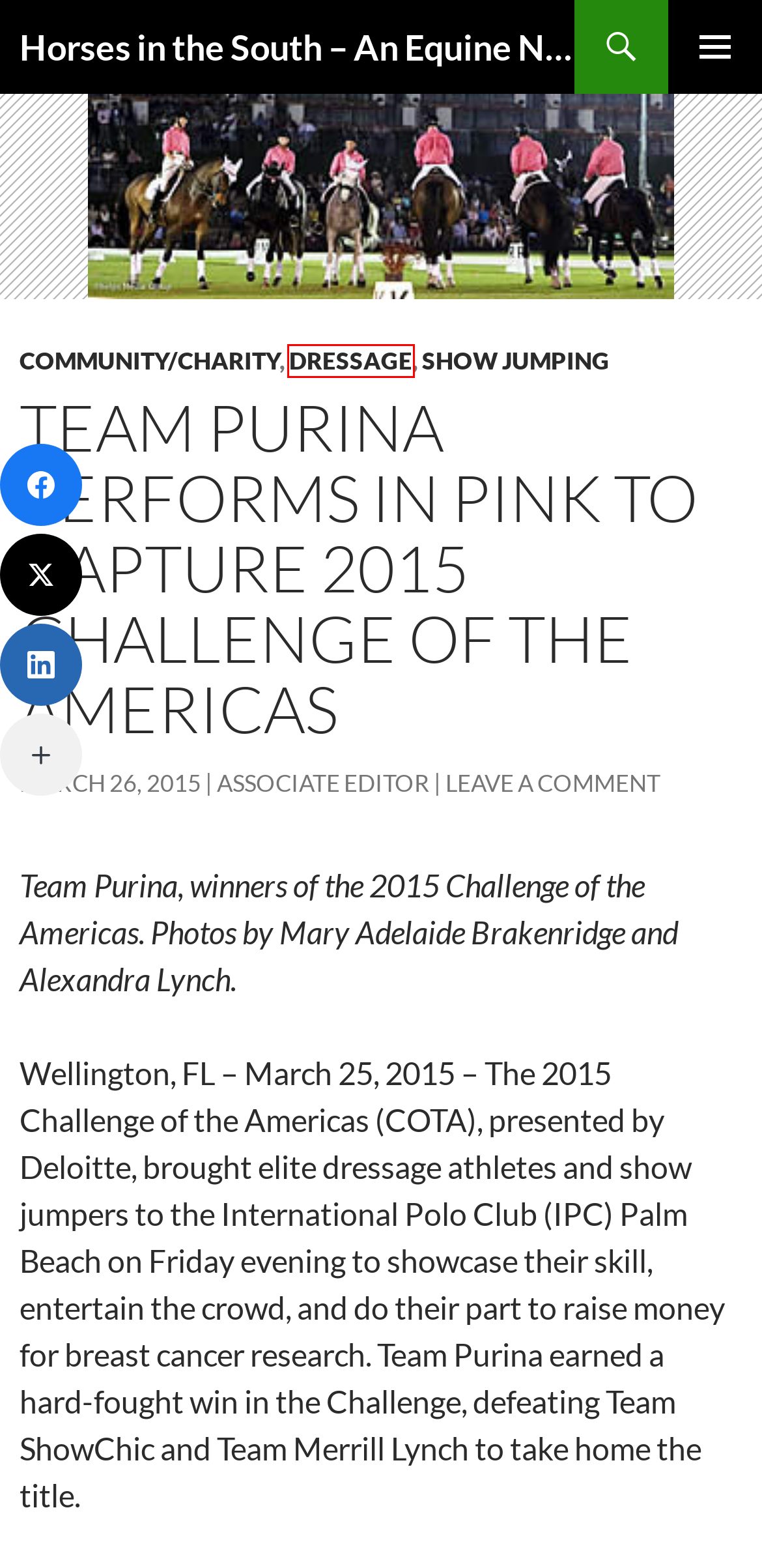Take a look at the provided webpage screenshot featuring a red bounding box around an element. Select the most appropriate webpage description for the page that loads after clicking on the element inside the red bounding box. Here are the candidates:
A. Log In ‹ Horses in the South – An Equine News Publisher — WordPress
B. featured | Horses in the South – An Equine News Publisher
C. Horses in the South – An Equine News Publisher | Your Southern Source for Everything Horse
D. Dressage | Horses in the South – An Equine News Publisher
E. Privacy Policy – Akismet
F. charity | Horses in the South – An Equine News Publisher
G. Disclaimer/Privacy/Notice | Horses in the South – An Equine News Publisher
H. Associate Editor | Horses in the South – An Equine News Publisher

D